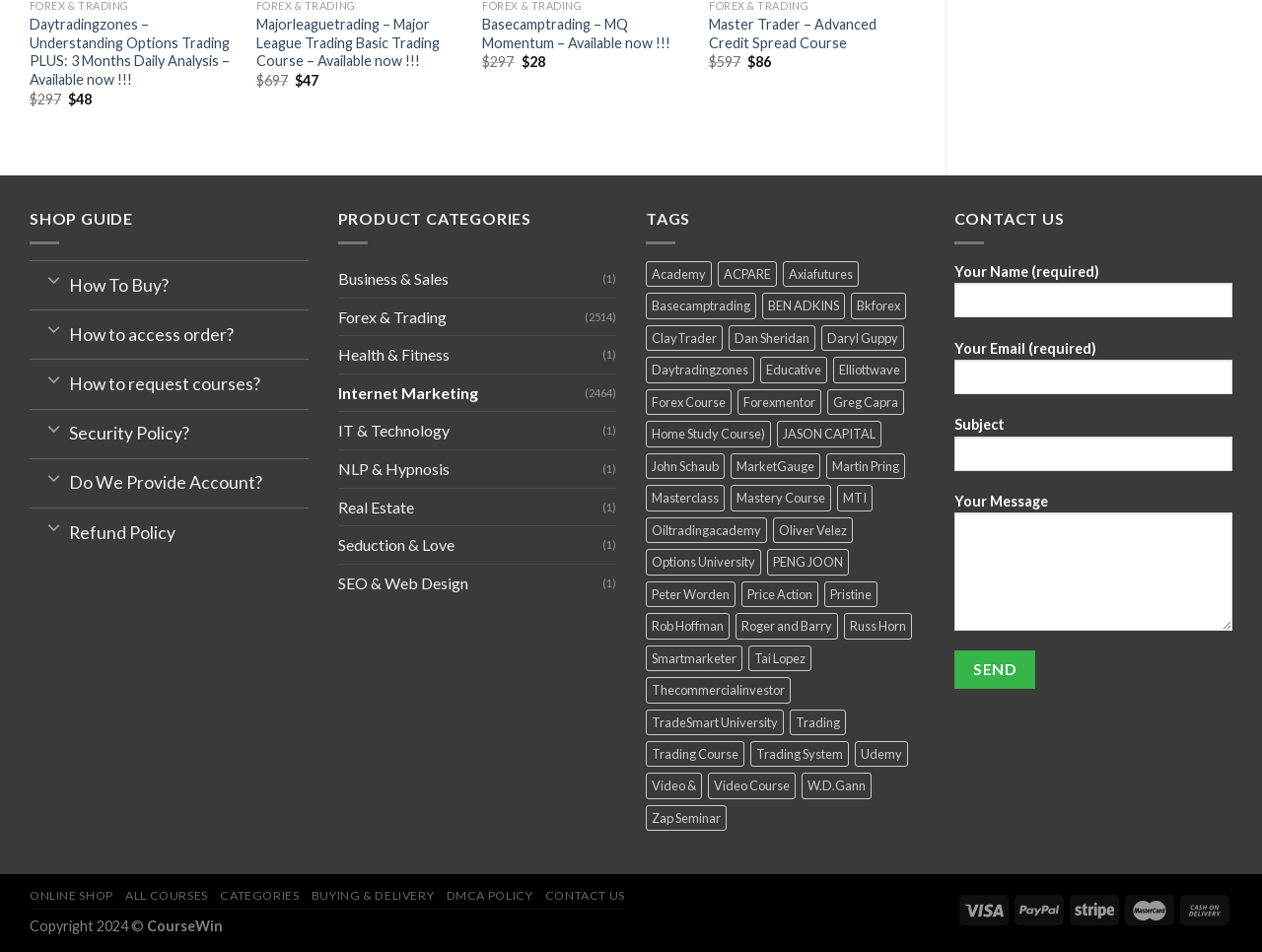Extract the bounding box coordinates for the UI element described as: "name="your-subject"".

[0.756, 0.458, 0.977, 0.494]